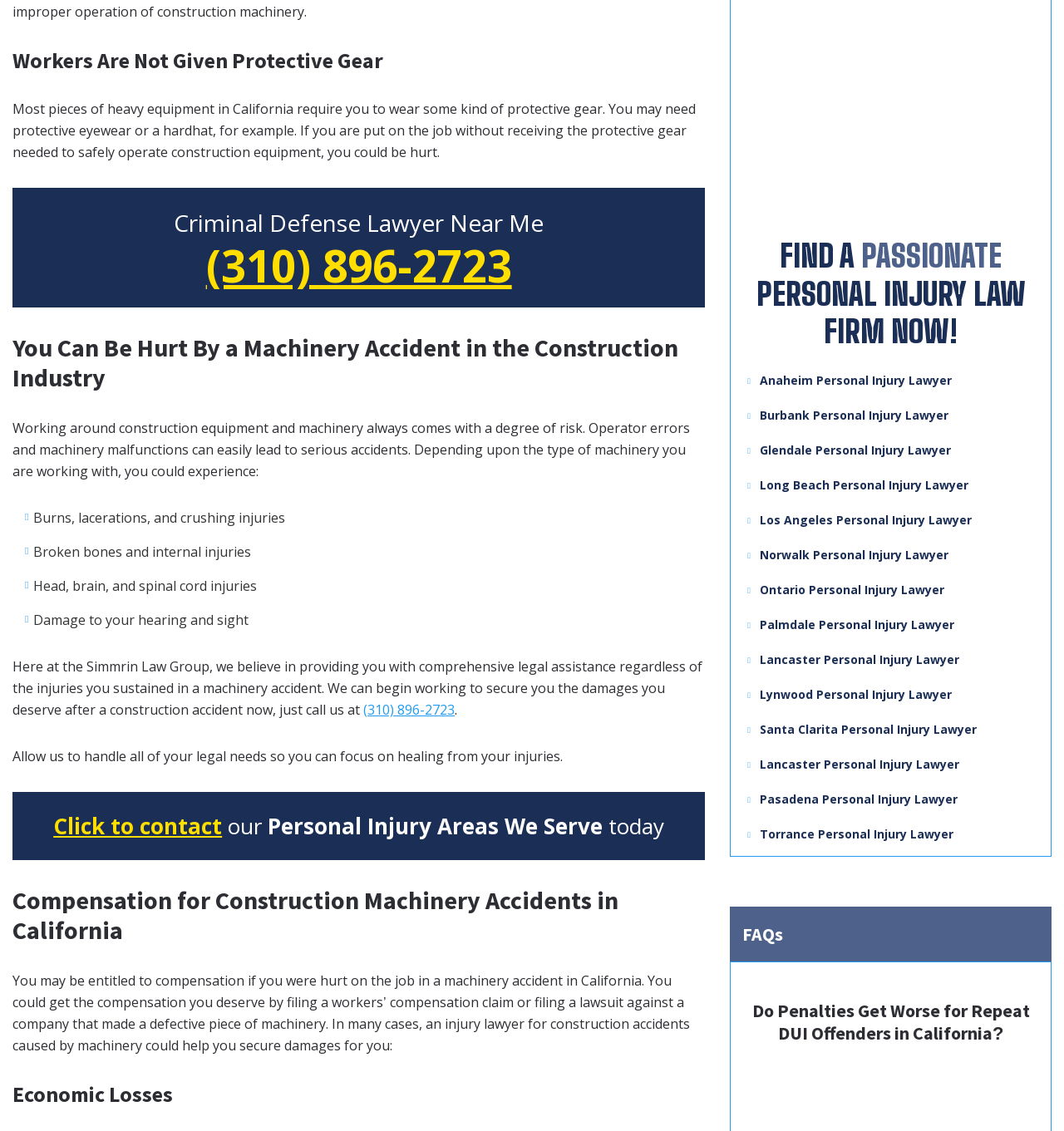Using the provided description: "Click to contact", find the bounding box coordinates of the corresponding UI element. The output should be four float numbers between 0 and 1, in the format [left, top, right, bottom].

[0.05, 0.717, 0.209, 0.743]